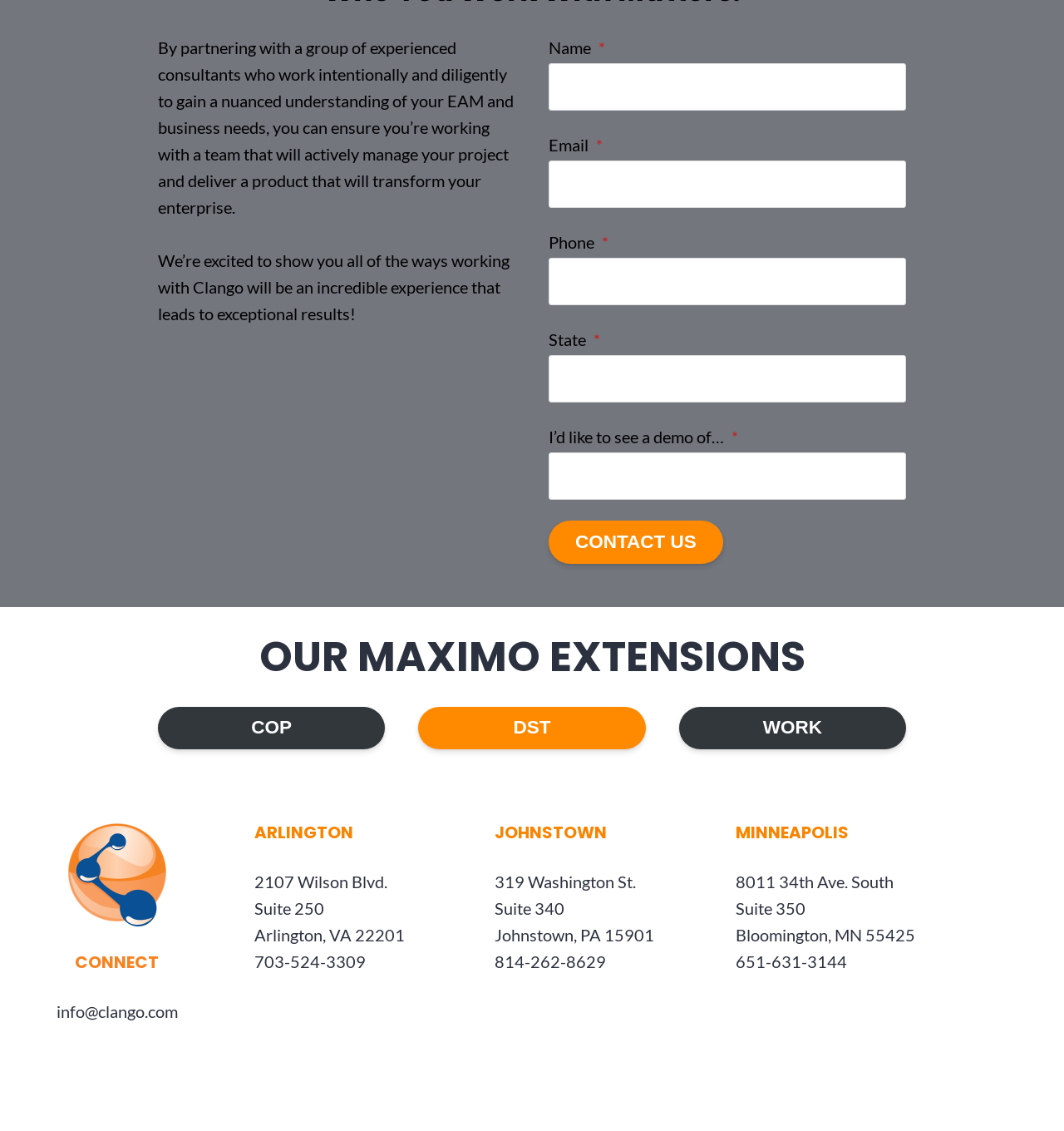Identify the bounding box coordinates necessary to click and complete the given instruction: "Input your phone number".

[0.516, 0.228, 0.852, 0.27]